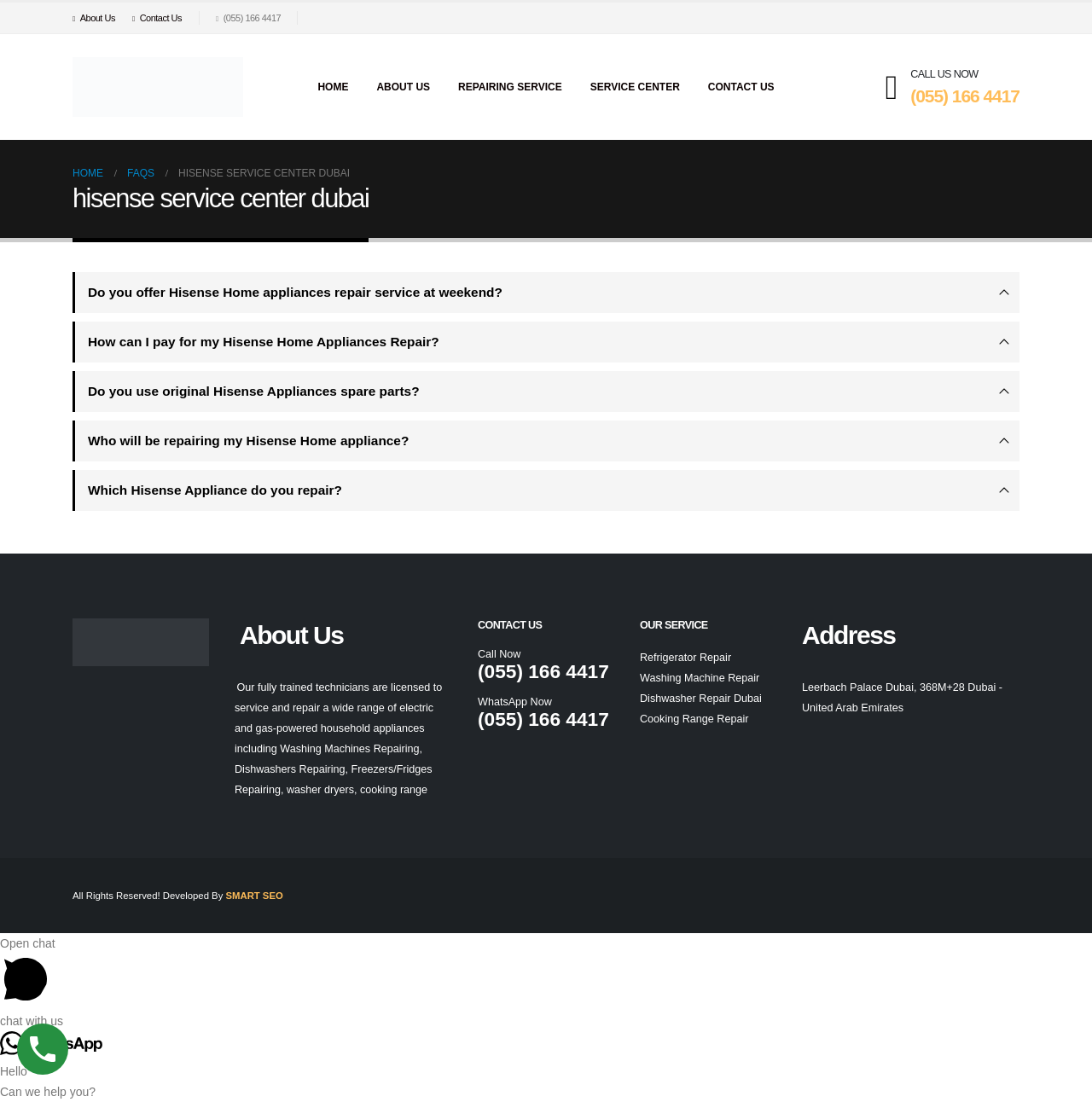Identify and provide the bounding box coordinates of the UI element described: "CALL US NOW(055) 166 4417". The coordinates should be formatted as [left, top, right, bottom], with each number being a float between 0 and 1.

[0.811, 0.061, 0.934, 0.097]